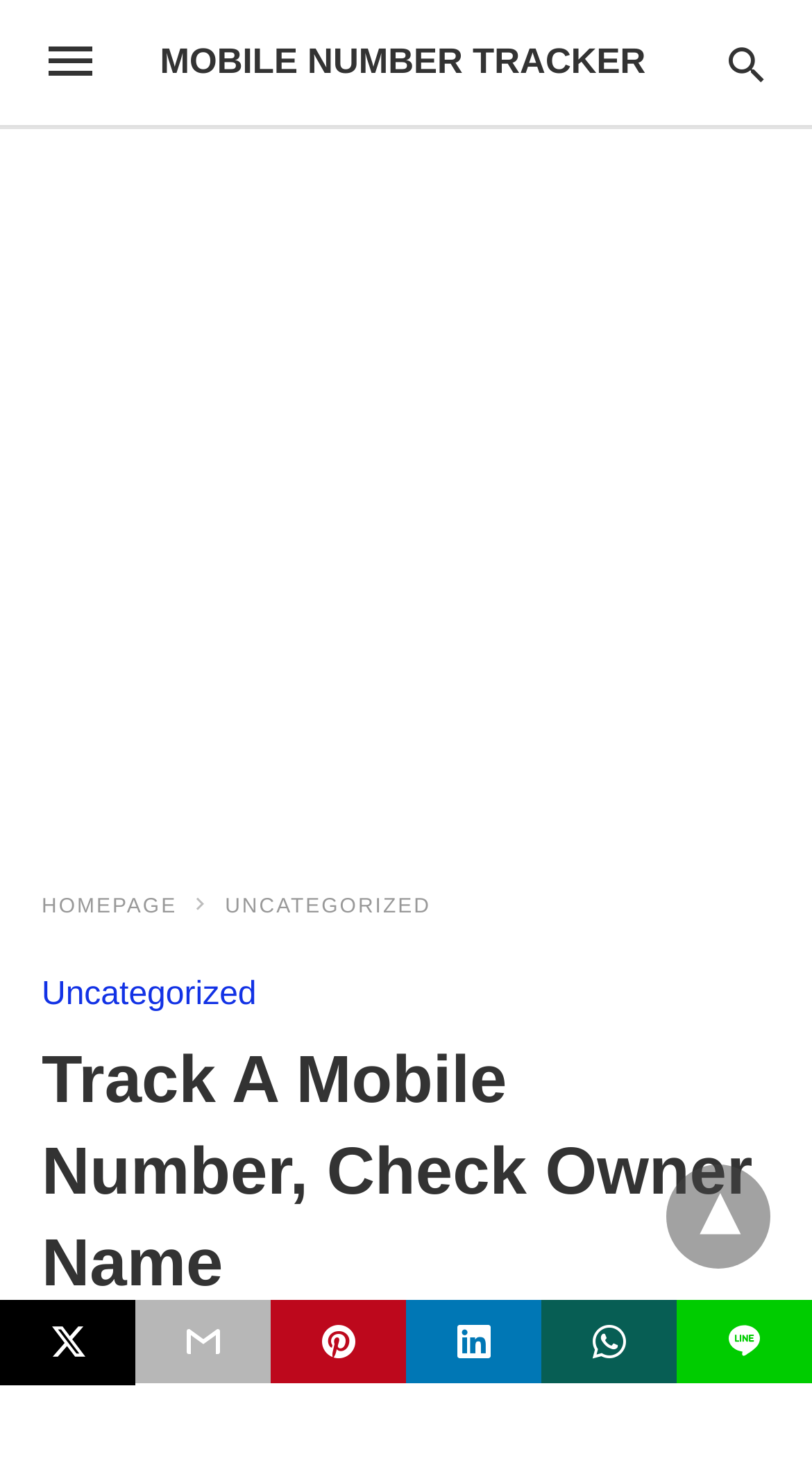What can be typed in the input field?
Based on the image, please offer an in-depth response to the question.

The input field has a label 'Type your query', suggesting that users can type in a query, likely a mobile number, to track its location or find its owner's name.